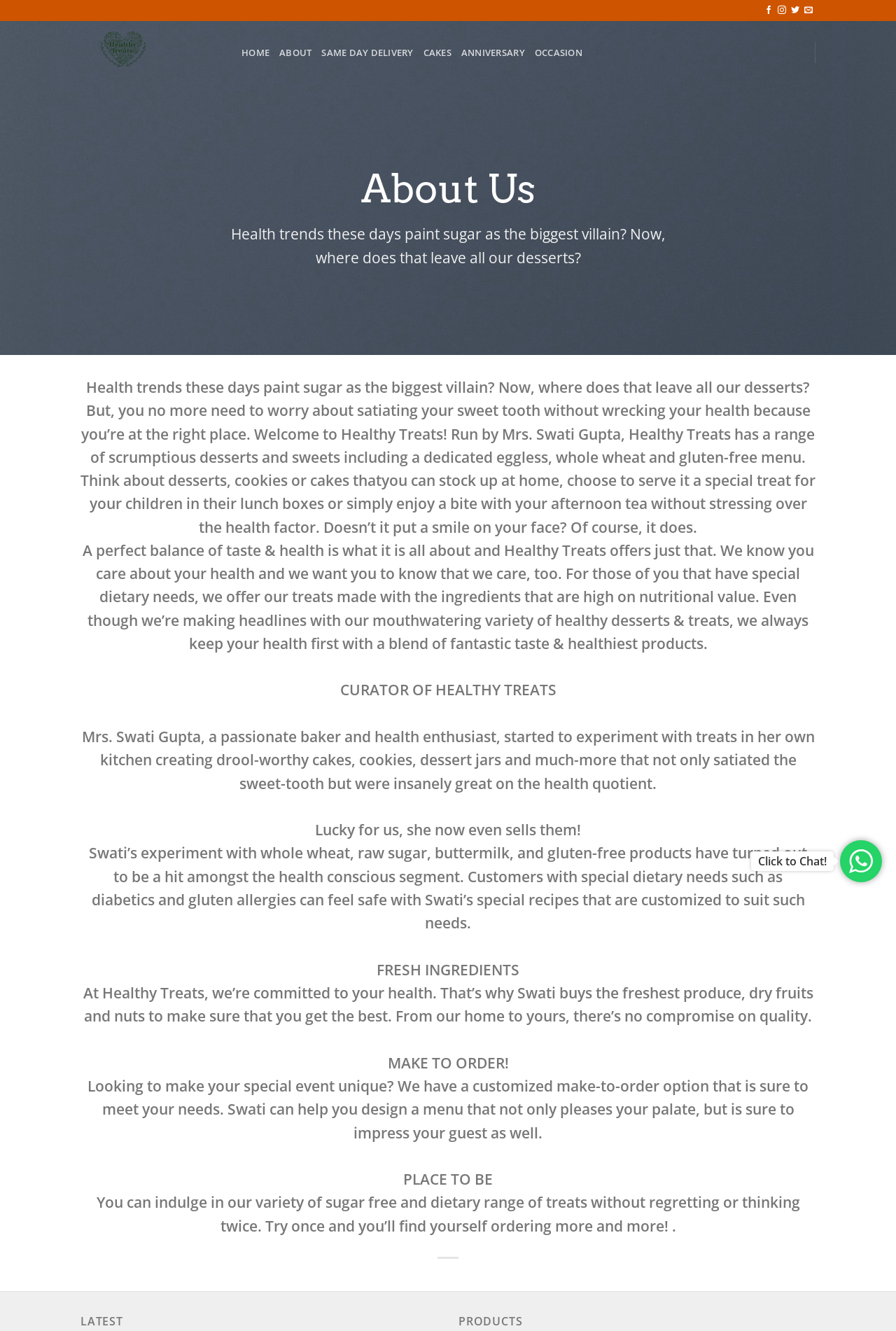What is the focus of Healthy Treats' products?
Offer a detailed and full explanation in response to the question.

I inferred this by reading the text on the webpage, which emphasizes the importance of both health and taste in their products, stating that they offer 'a perfect balance of taste & health'.